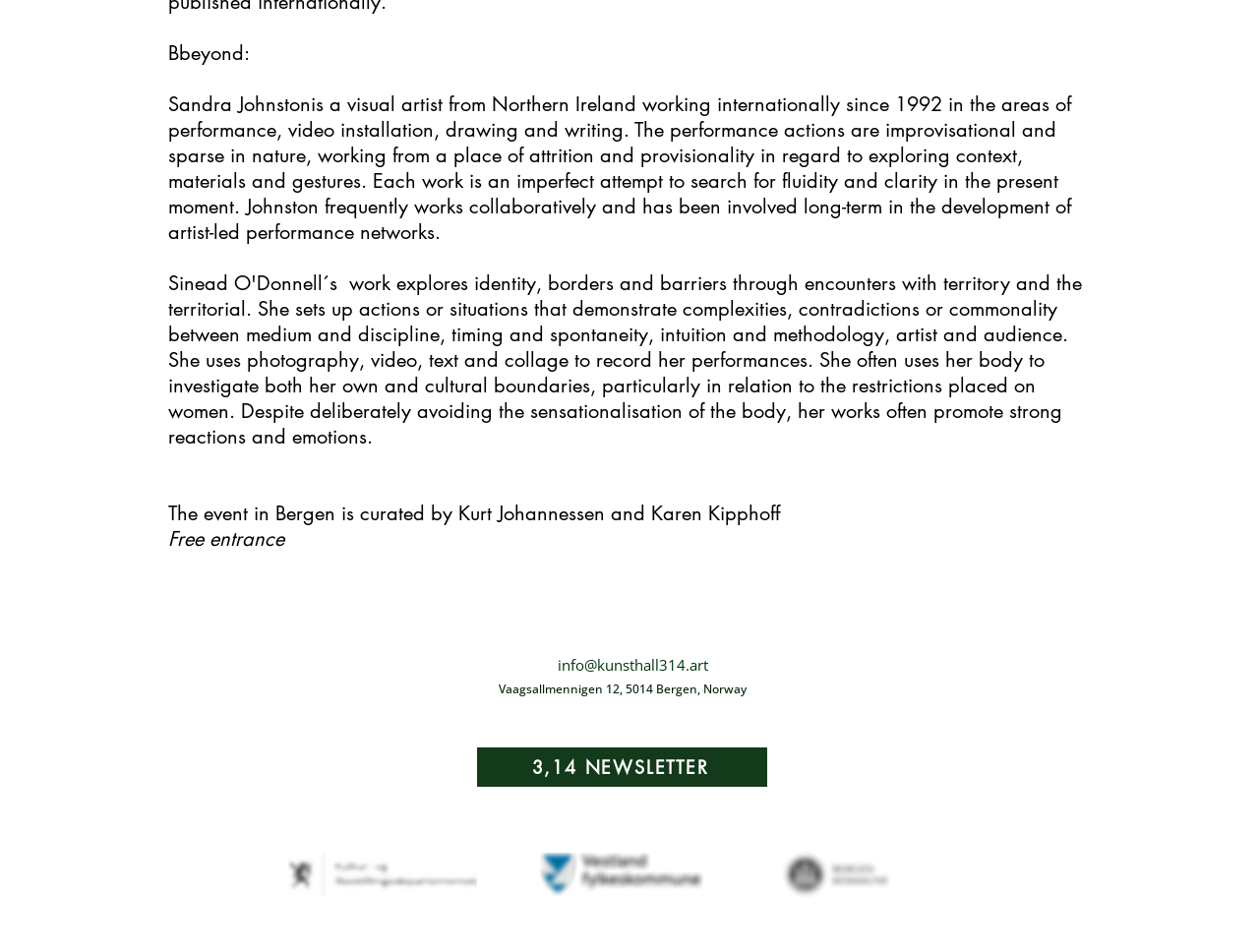Please use the details from the image to answer the following question comprehensively:
What is the entrance fee for the event?

According to the text, the entrance fee for the event is free, as mentioned in the sentence 'Free entrance'.